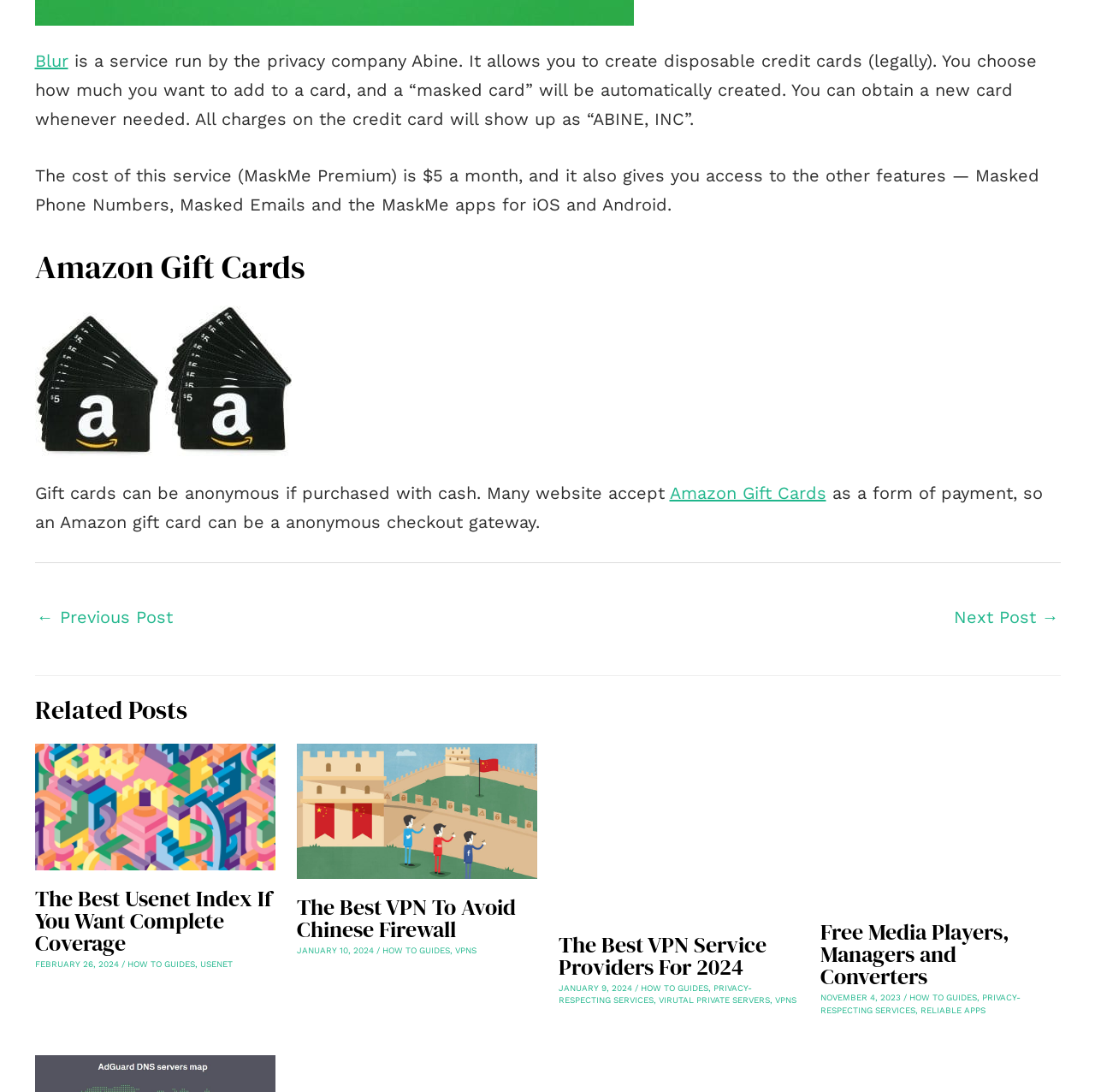Respond concisely with one word or phrase to the following query:
Who is the author of the third comment?

Rick